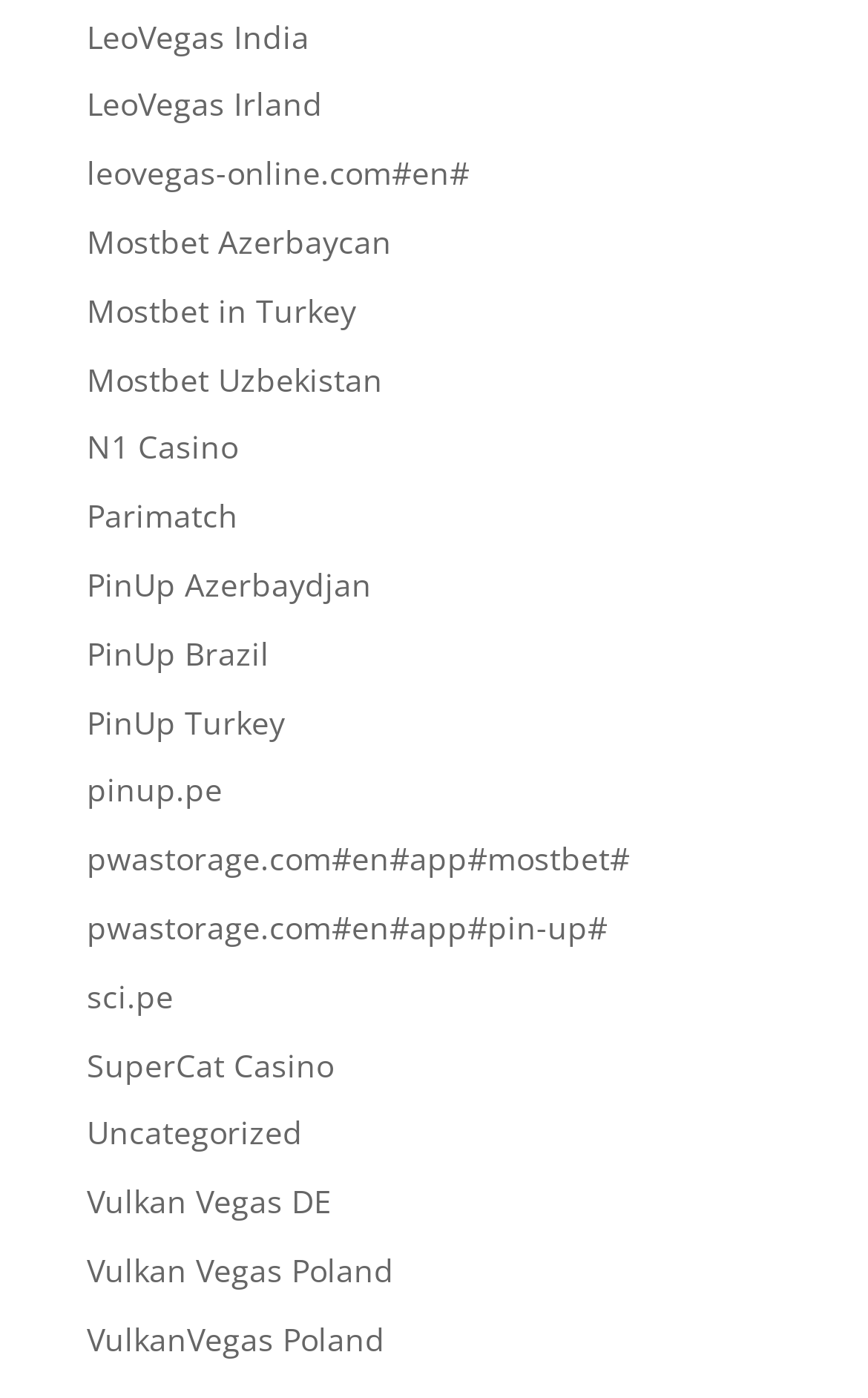Give a short answer to this question using one word or a phrase:
How many links are related to PinUp?

3